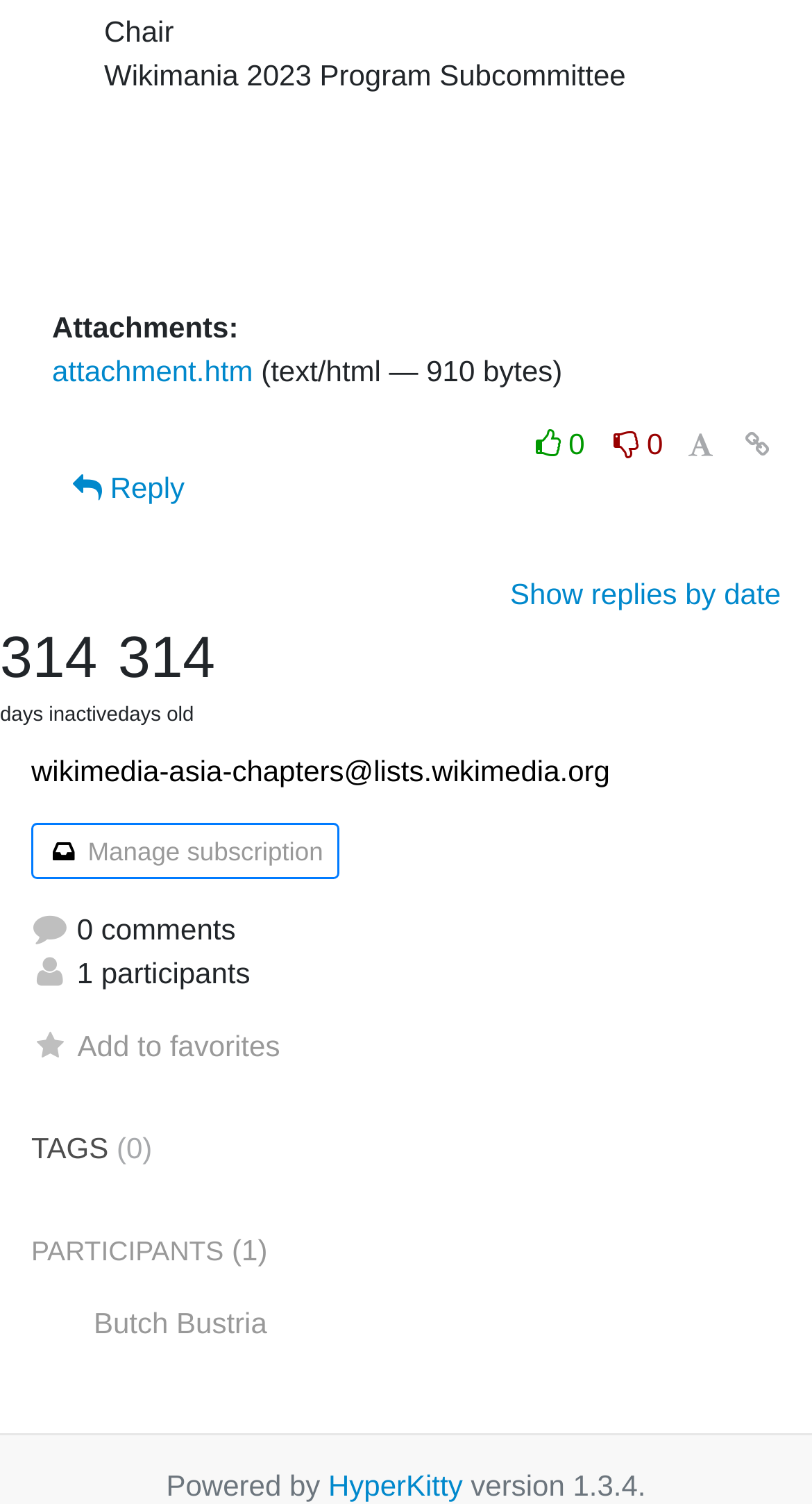Please specify the bounding box coordinates of the element that should be clicked to execute the given instruction: 'Visit HyperKitty website'. Ensure the coordinates are four float numbers between 0 and 1, expressed as [left, top, right, bottom].

[0.404, 0.977, 0.57, 0.999]